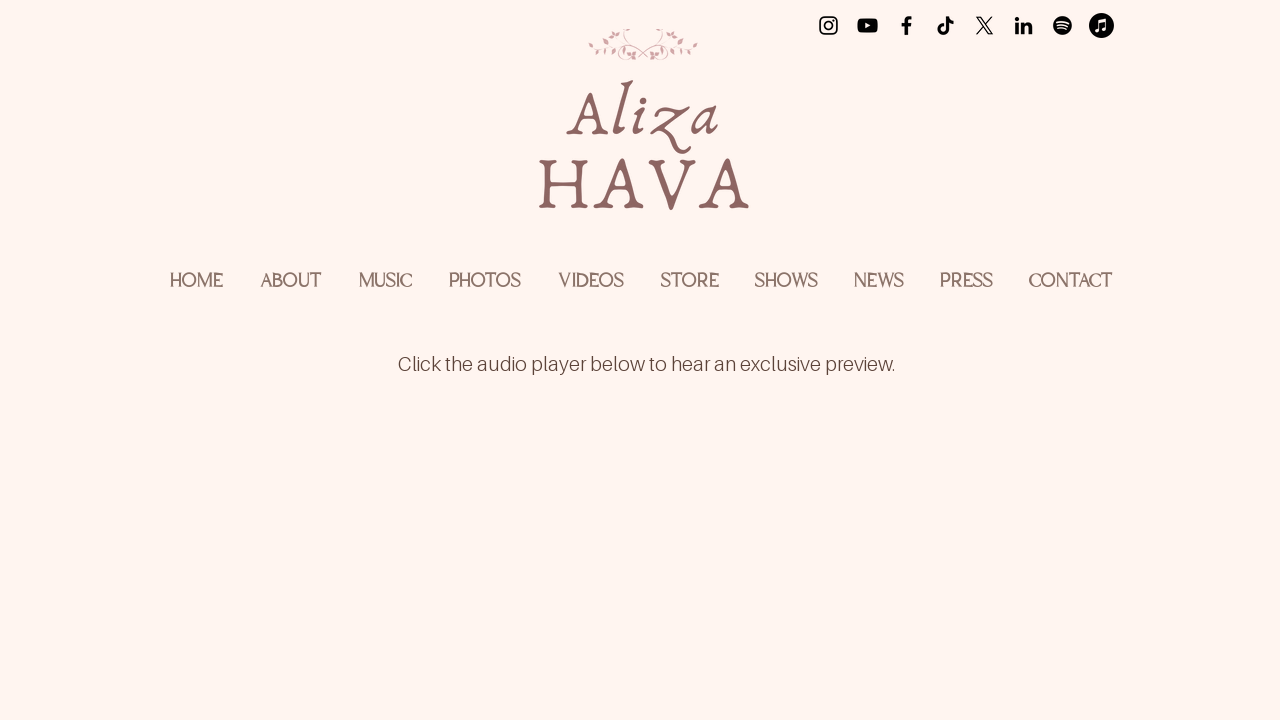Determine the coordinates of the bounding box that should be clicked to complete the instruction: "Listen to the exclusive album preview". The coordinates should be represented by four float numbers between 0 and 1: [left, top, right, bottom].

[0.391, 0.04, 0.61, 0.325]